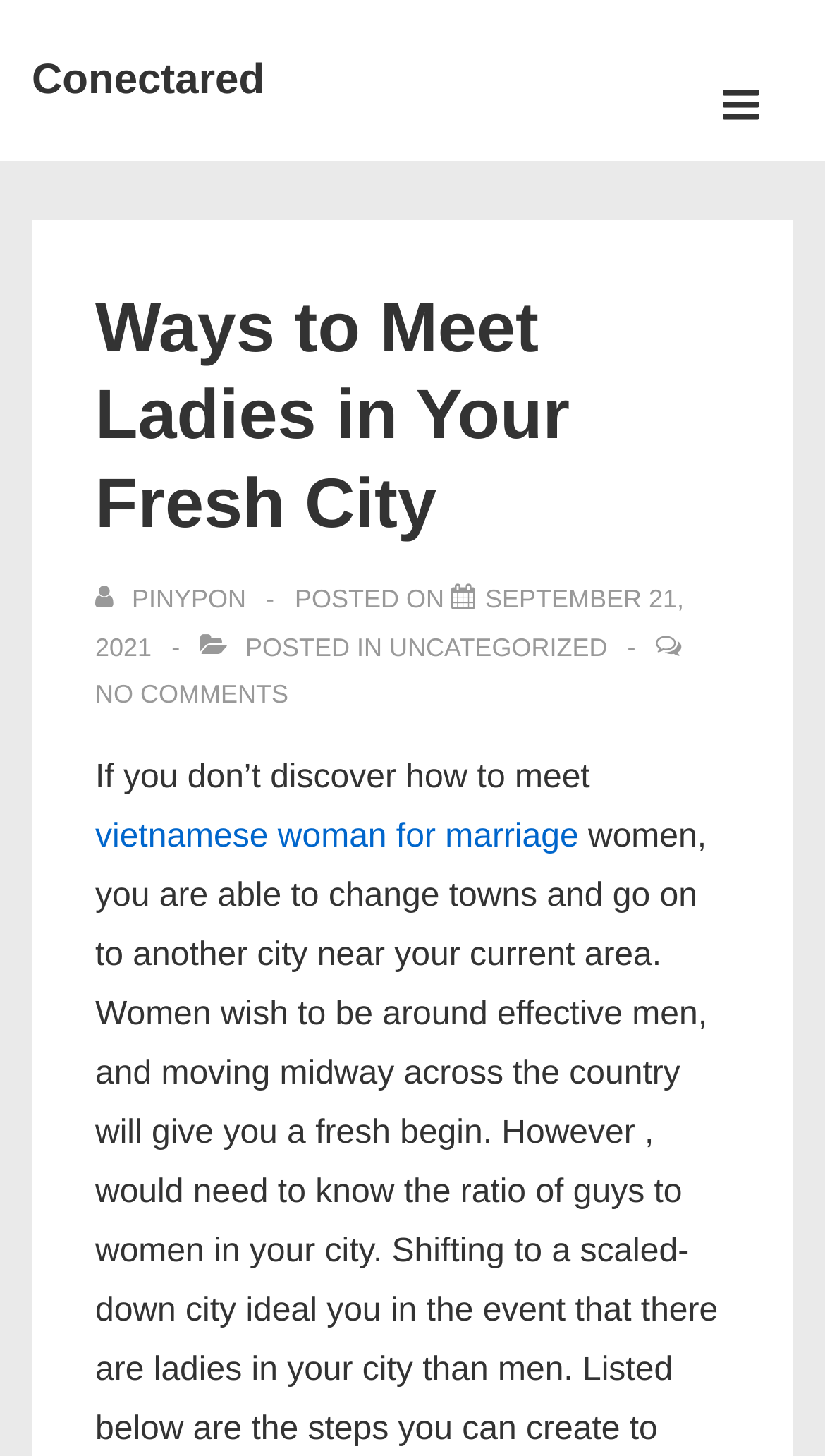What is the category of the current post?
Please provide a single word or phrase answer based on the image.

UNCATEGORIZED